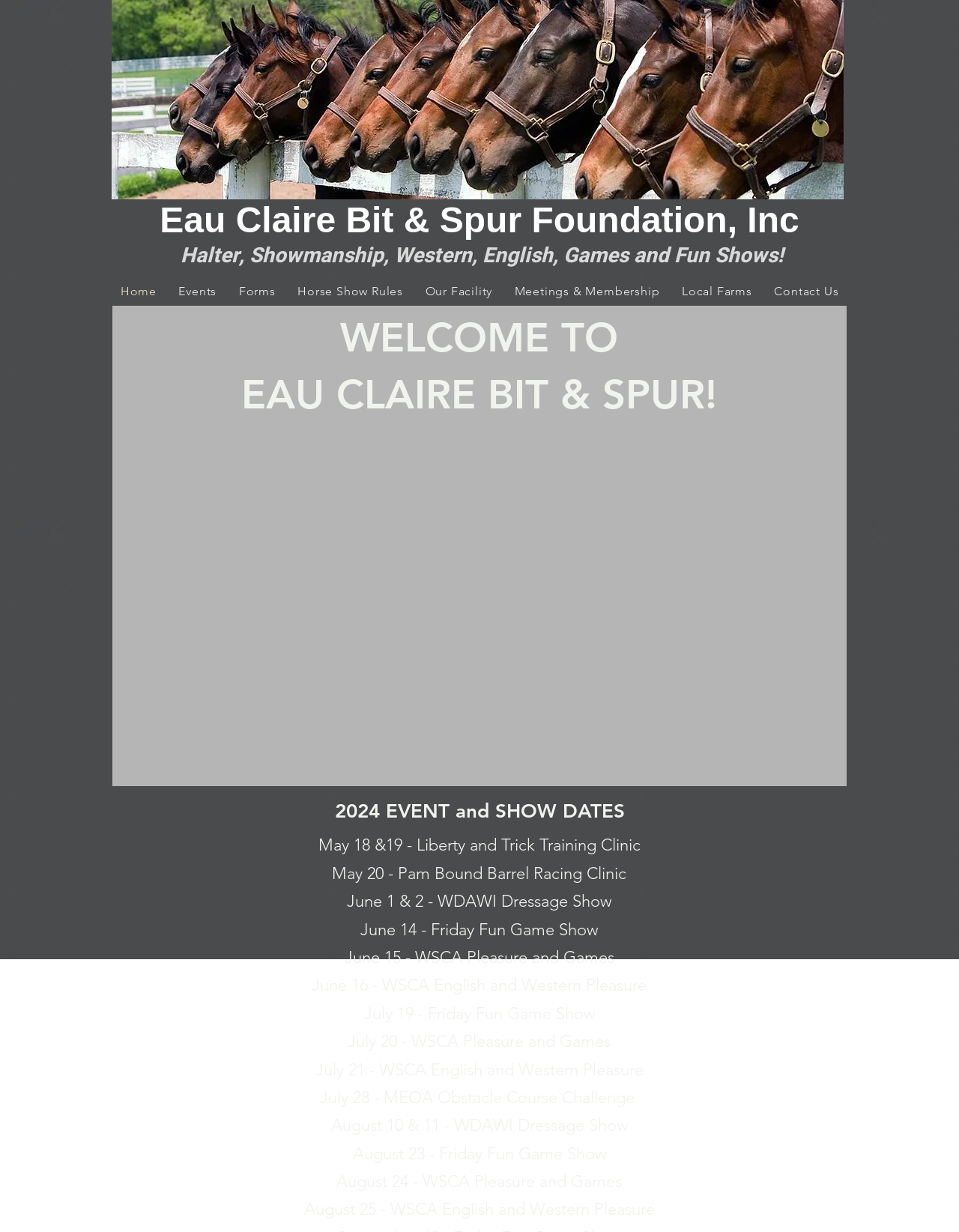What is the location of the showgrounds?
Observe the image and answer the question with a one-word or short phrase response.

Eau Claire, WI